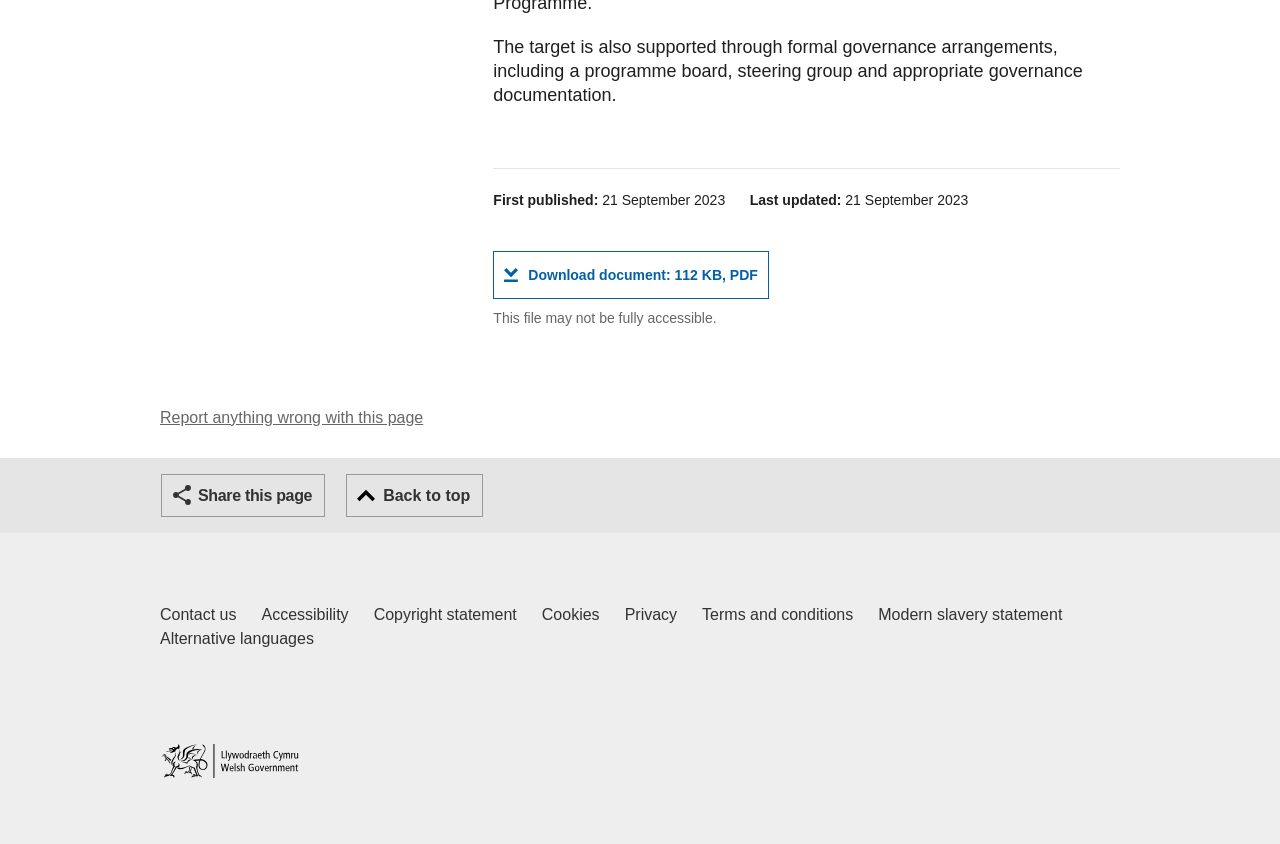What is the purpose of the 'Report anything wrong with this page' link?
Refer to the image and respond with a one-word or short-phrase answer.

To report issues with the page